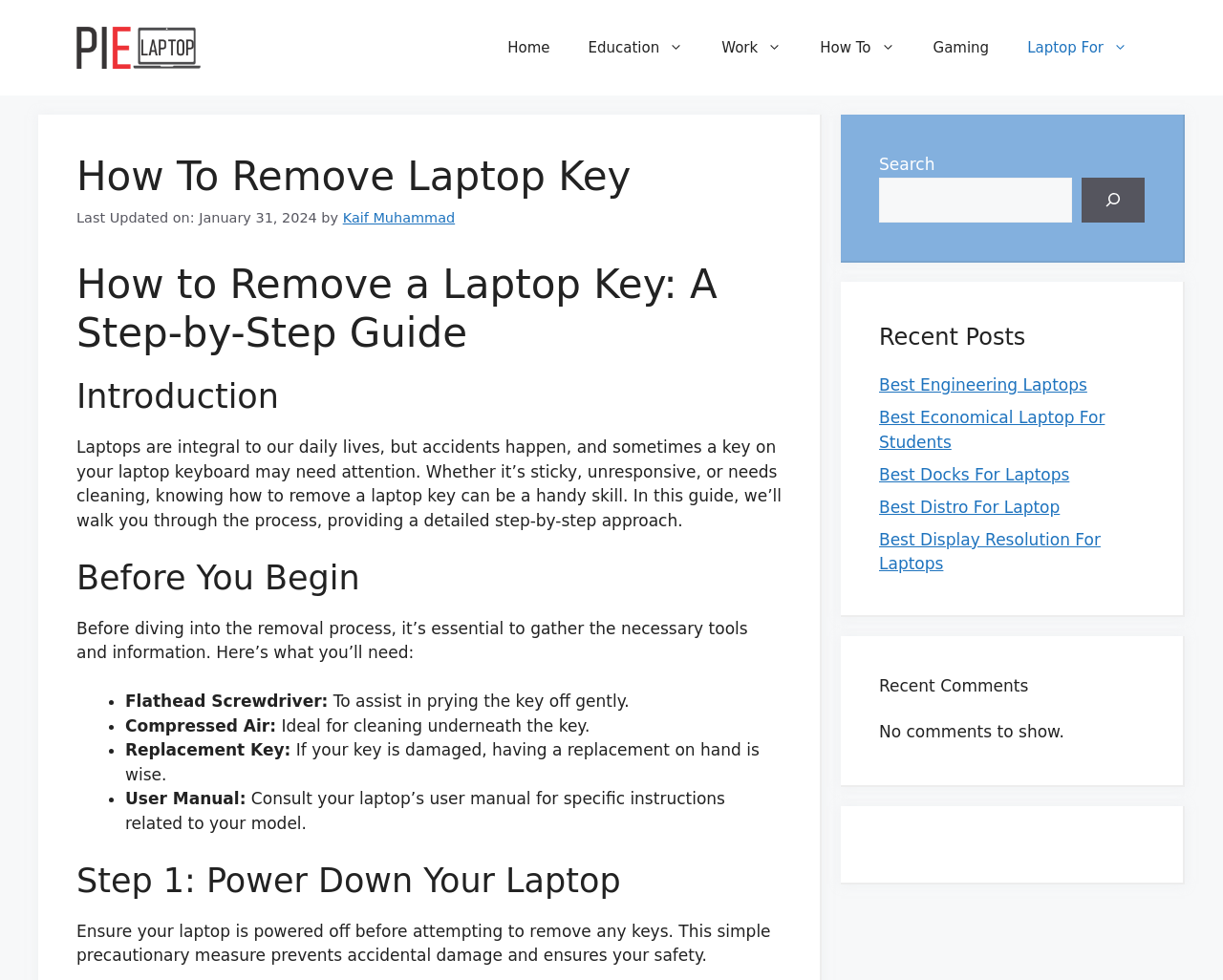What is the purpose of compressed air?
Based on the screenshot, give a detailed explanation to answer the question.

According to the webpage, compressed air is one of the necessary tools to remove a laptop key, and its purpose is ideal for cleaning underneath the key.